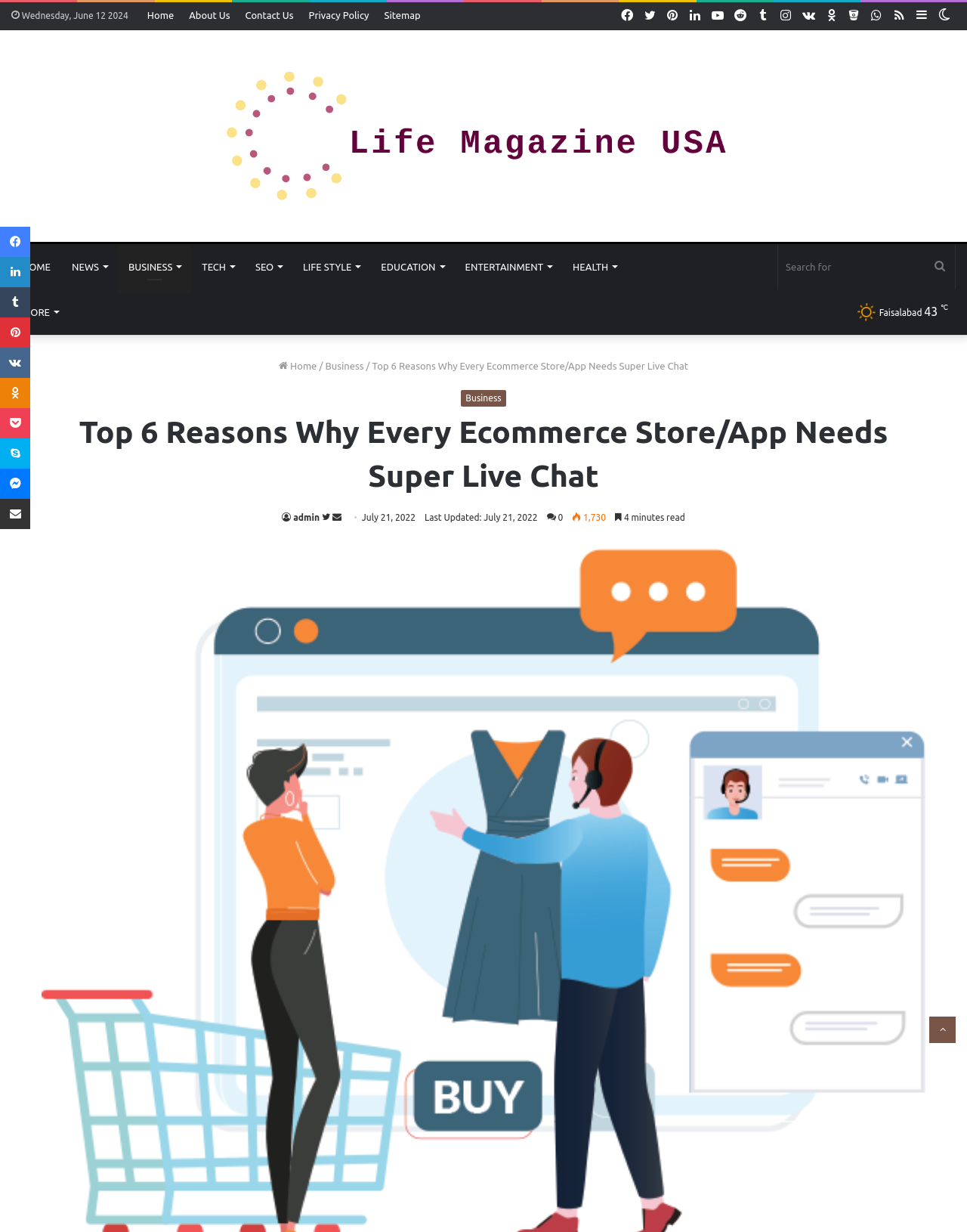Describe every aspect of the webpage in a detailed manner.

This webpage is about e-commerce and its growth over the last decade. At the top, there is a secondary navigation menu with links to "Home", "About Us", "Contact Us", "Privacy Policy", and "Sitemap". To the right of this menu, there are social media links, including Facebook, WhatsApp, Bitbucket, and others.

Below the secondary navigation menu, there is a primary navigation menu with links to "HOME", "NEWS", "BUSINESS", "TECH", "SEO", "LIFE STYLE", "EDUCATION", "ENTERTAINMENT", and "HEALTH". To the right of this menu, there is a search bar with a textbox and a search button.

On the left side of the page, there is a section with a heading "Top 6 Reasons Why Every Ecommerce Store/App Needs Super Live Chat". Below this heading, there is a link to "Business" and a static text "Top 6 Reasons Why Every Ecommerce Store/App Needs Super Live Chat". 

On the right side of the page, there is a section with a link to "Life Magazine USA" and an image with the same name. Below this section, there is a link to "Home" and a static text "/". 

Further down the page, there is a section with a heading "Top 6 Reasons Why Every Ecommerce Store/App Needs Super Live Chat" again. Below this heading, there are links to "admin", "Follow on Twitter", and "Send an email". There is also a static text "Last Updated: July 21, 2022" and other static texts with information about the article, such as the number of reads and the time it takes to read.

At the bottom of the page, there is a link to "Back to top button" and social media links, including Facebook, LinkedIn, Tumblr, and others.